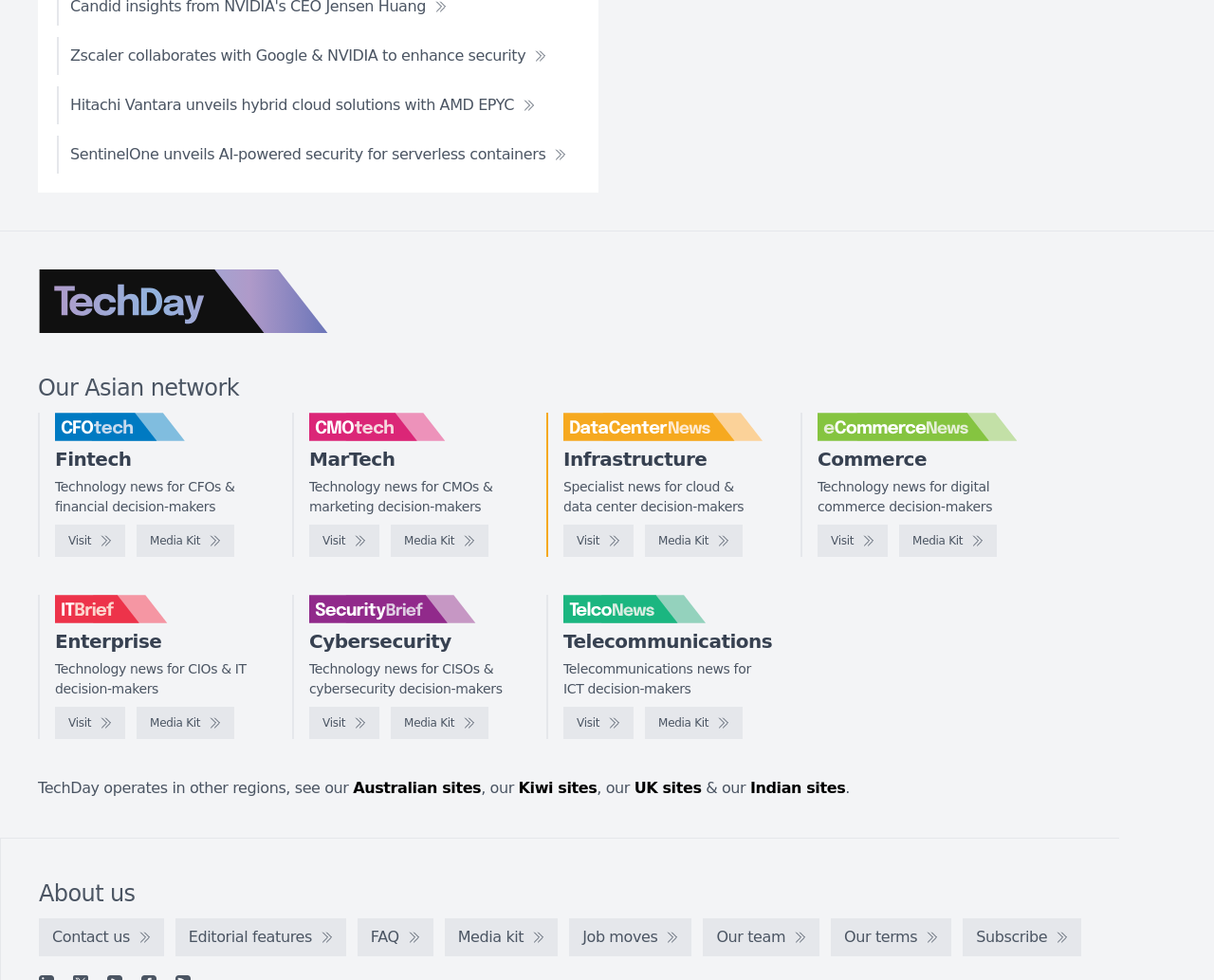Please identify the coordinates of the bounding box for the clickable region that will accomplish this instruction: "Visit CFOtech".

[0.045, 0.535, 0.103, 0.568]